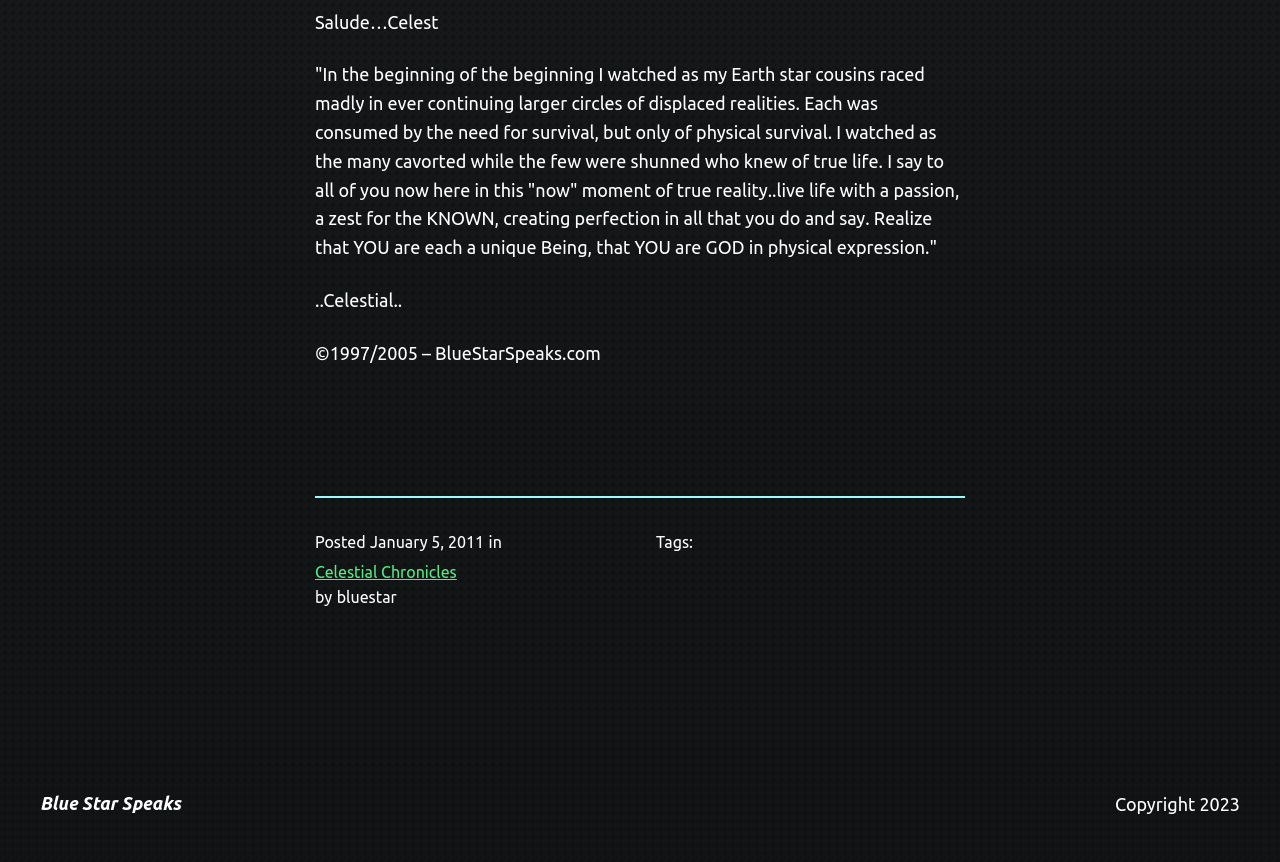Using the description: "Blue Star Speaks", determine the UI element's bounding box coordinates. Ensure the coordinates are in the format of four float numbers between 0 and 1, i.e., [left, top, right, bottom].

[0.031, 0.92, 0.141, 0.944]